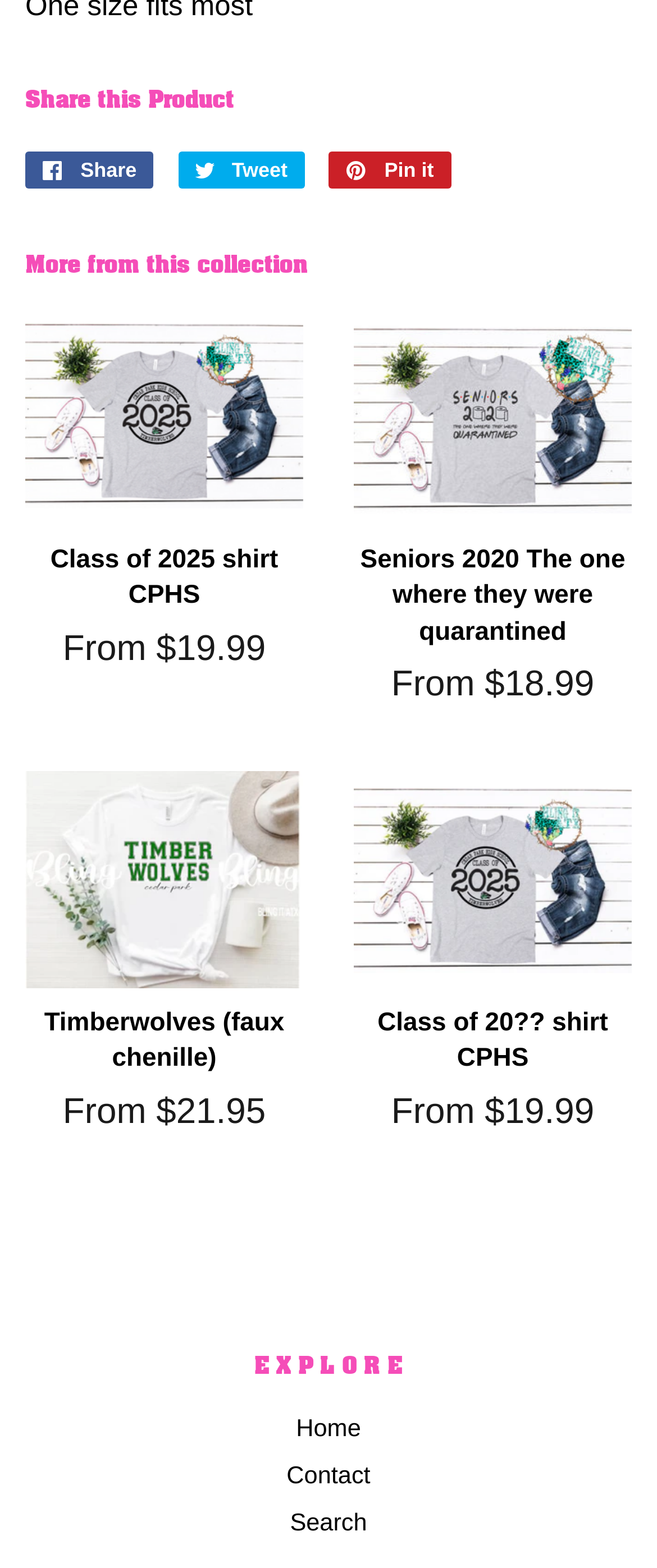Please determine the bounding box of the UI element that matches this description: Contact. The coordinates should be given as (top-left x, top-left y, bottom-right x, bottom-right y), with all values between 0 and 1.

[0.436, 0.933, 0.564, 0.95]